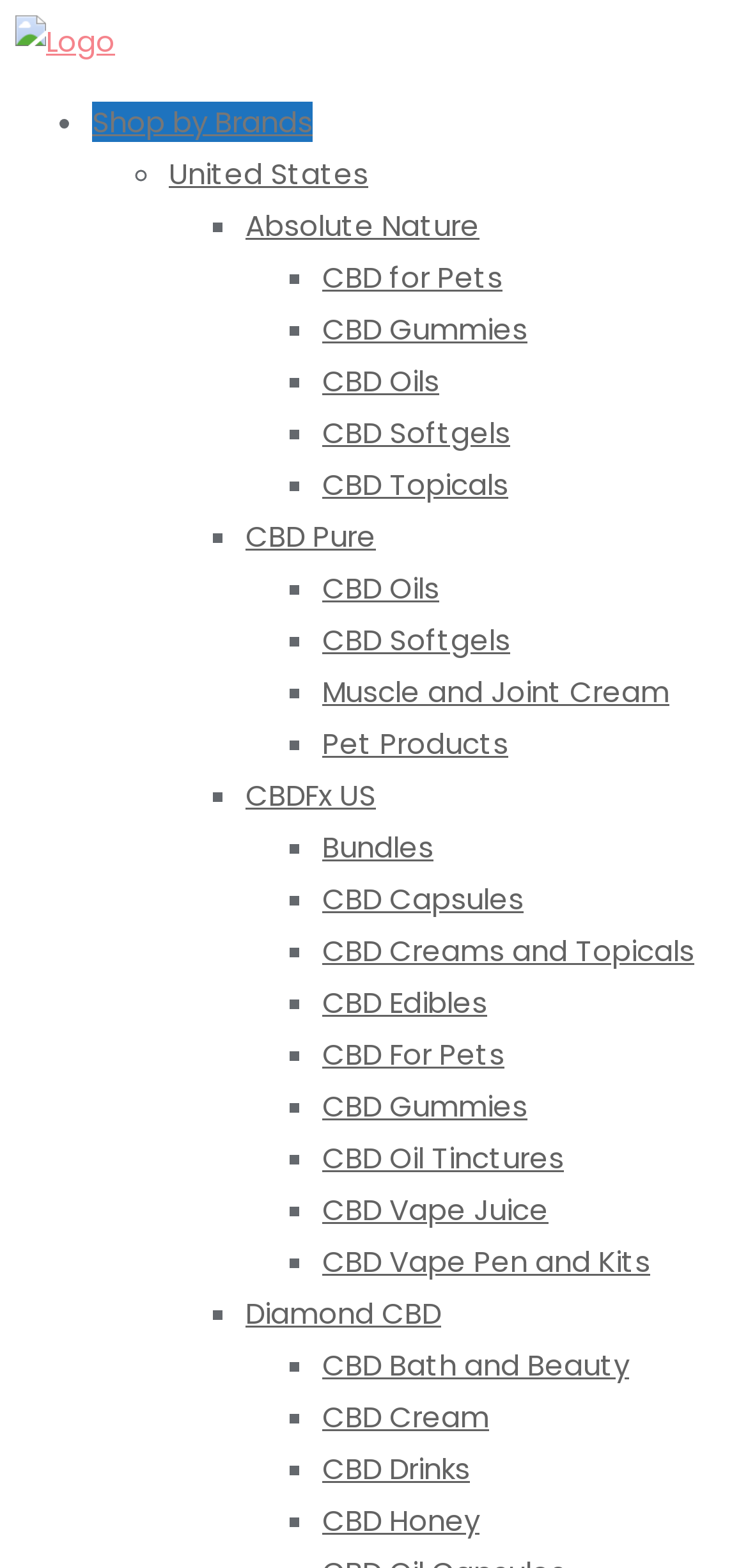Please indicate the bounding box coordinates of the element's region to be clicked to achieve the instruction: "Click on the 'Shop by Brands' link". Provide the coordinates as four float numbers between 0 and 1, i.e., [left, top, right, bottom].

[0.123, 0.065, 0.418, 0.091]